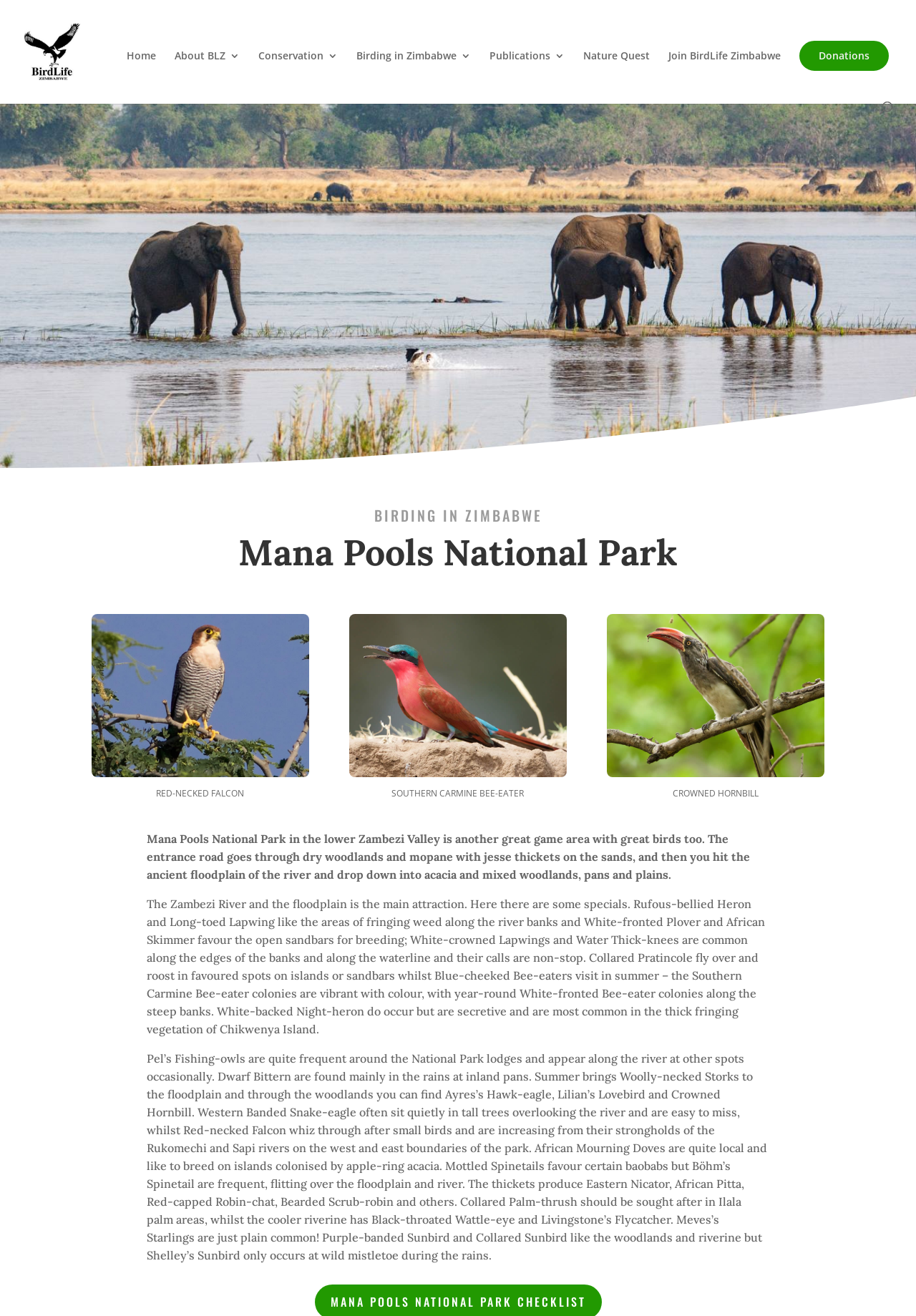Give a one-word or one-phrase response to the question: 
What type of dove is quite local and likes to breed on islands?

African Mourning Dove